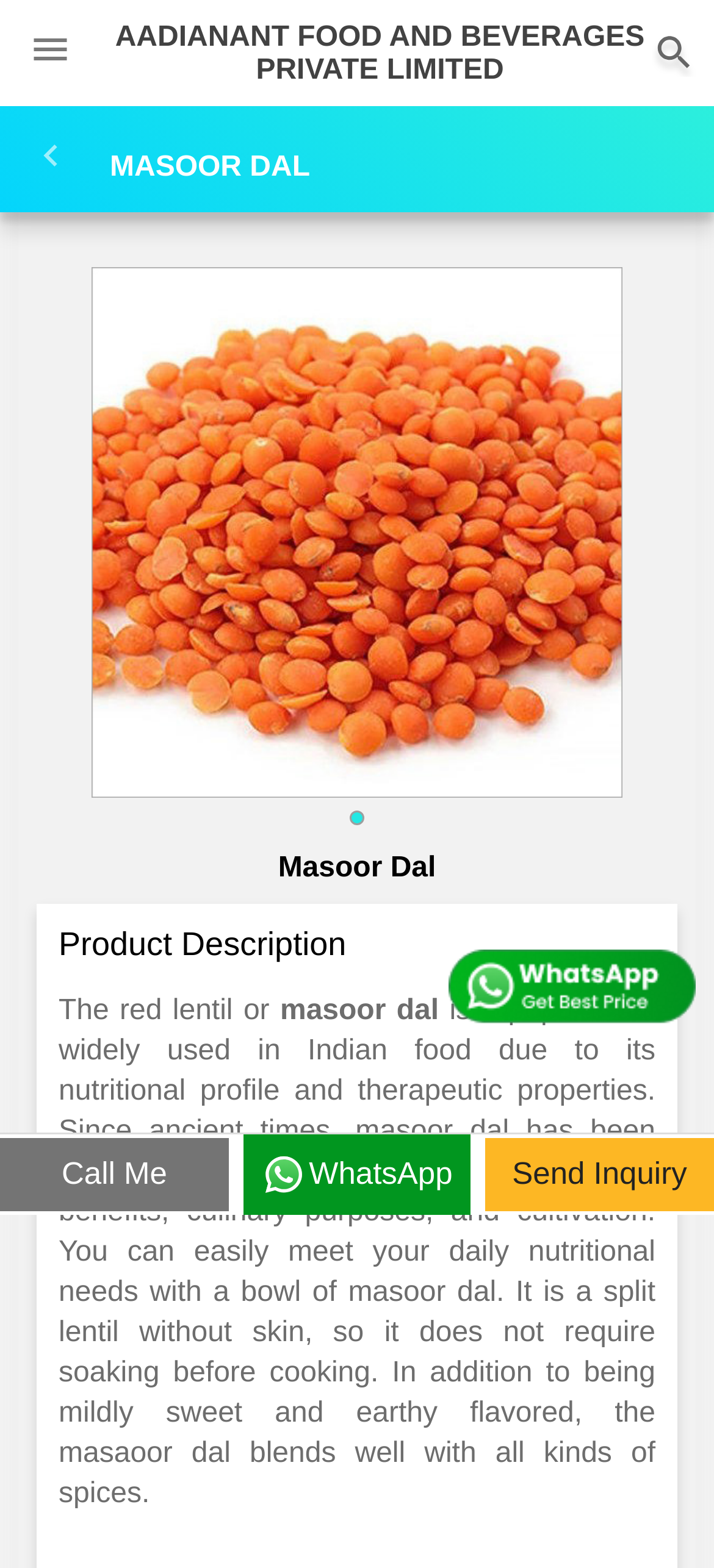What is the name of the dal described on this page?
Using the image as a reference, answer the question in detail.

The name of the dal is mentioned in the heading 'MASOOR DAL' and also in the product description text.